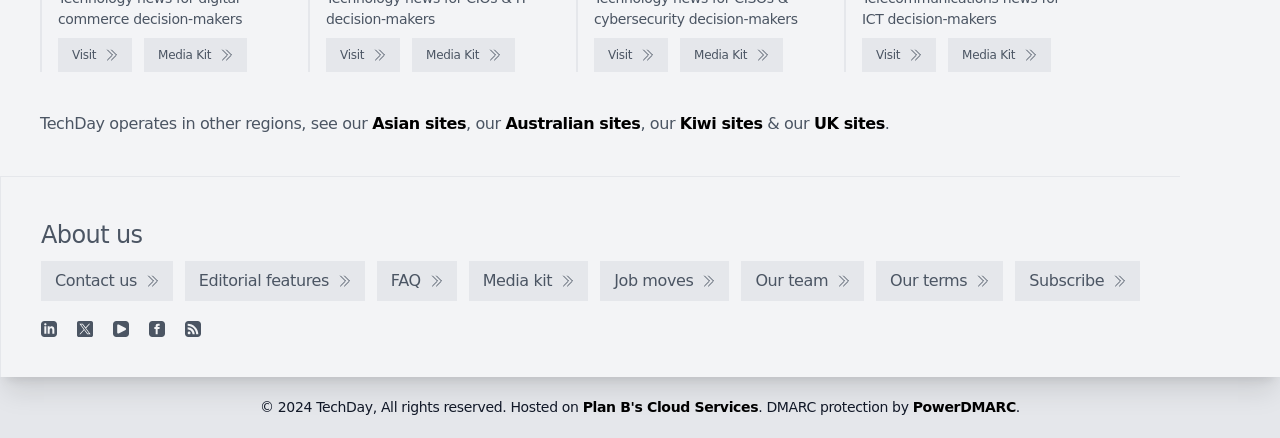Can you show the bounding box coordinates of the region to click on to complete the task described in the instruction: "Click on the 'Visit' link"?

[0.045, 0.087, 0.103, 0.164]